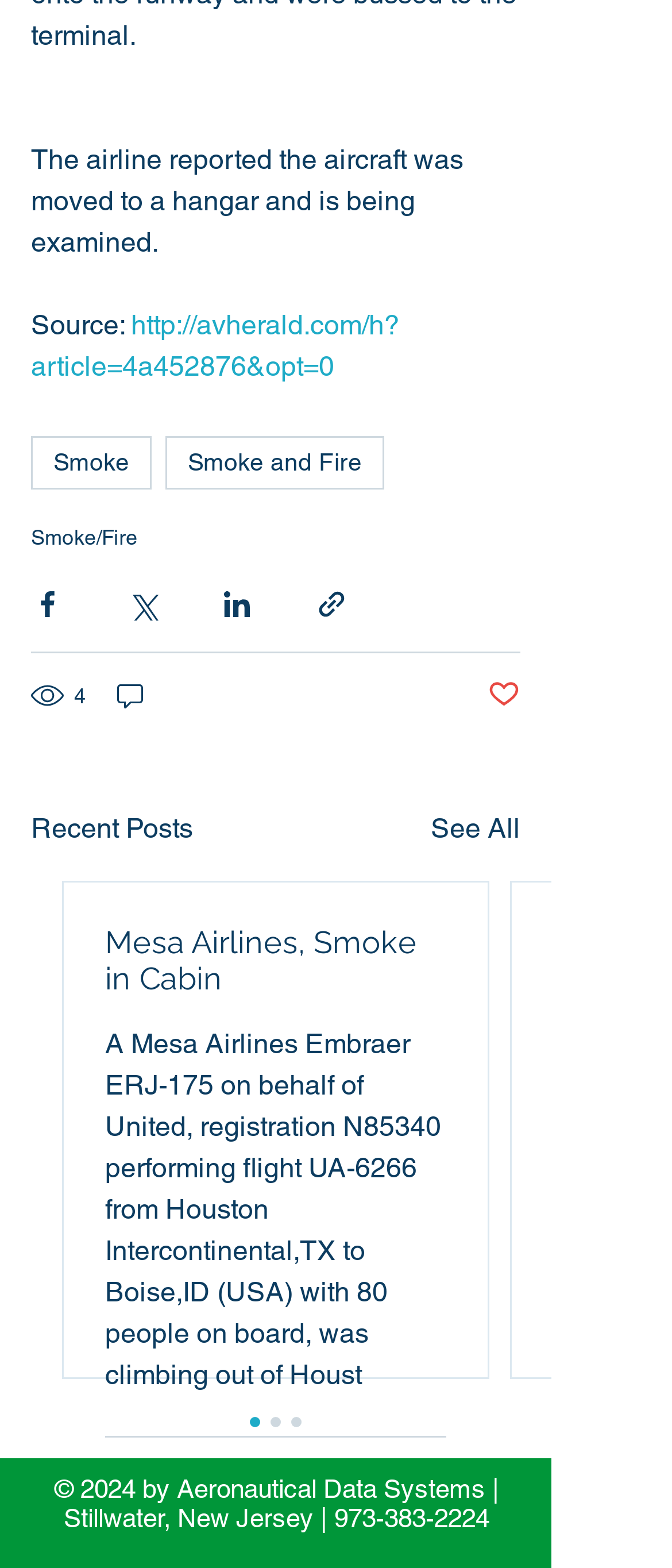Identify the bounding box coordinates of the clickable section necessary to follow the following instruction: "Click on the tag Smoke and Fire". The coordinates should be presented as four float numbers from 0 to 1, i.e., [left, top, right, bottom].

[0.246, 0.279, 0.572, 0.313]